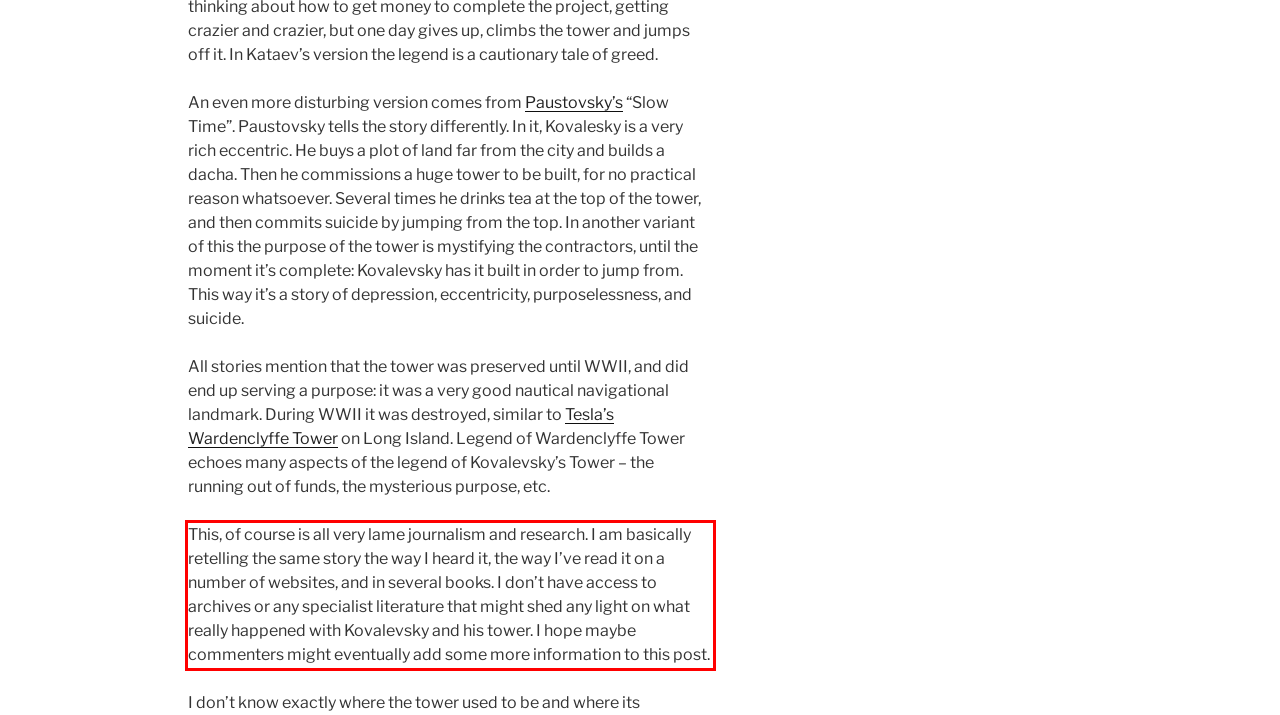Analyze the webpage screenshot and use OCR to recognize the text content in the red bounding box.

This, of course is all very lame journalism and research. I am basically retelling the same story the way I heard it, the way I’ve read it on a number of websites, and in several books. I don’t have access to archives or any specialist literature that might shed any light on what really happened with Kovalevsky and his tower. I hope maybe commenters might eventually add some more information to this post.